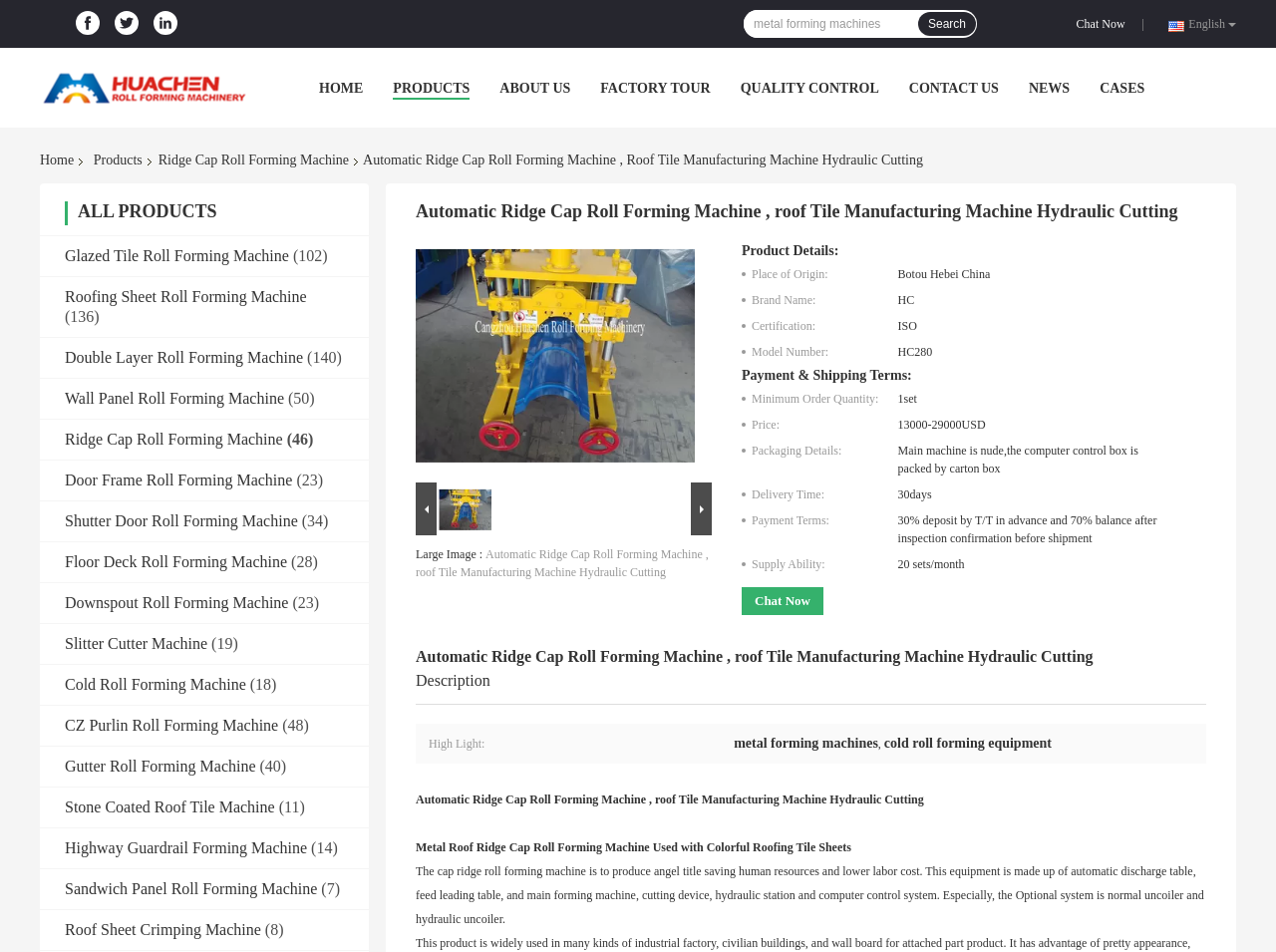Determine the bounding box coordinates for the UI element described. Format the coordinates as (top-left x, top-left y, bottom-right x, bottom-right y) and ensure all values are between 0 and 1. Element description: About Us

[0.392, 0.085, 0.447, 0.101]